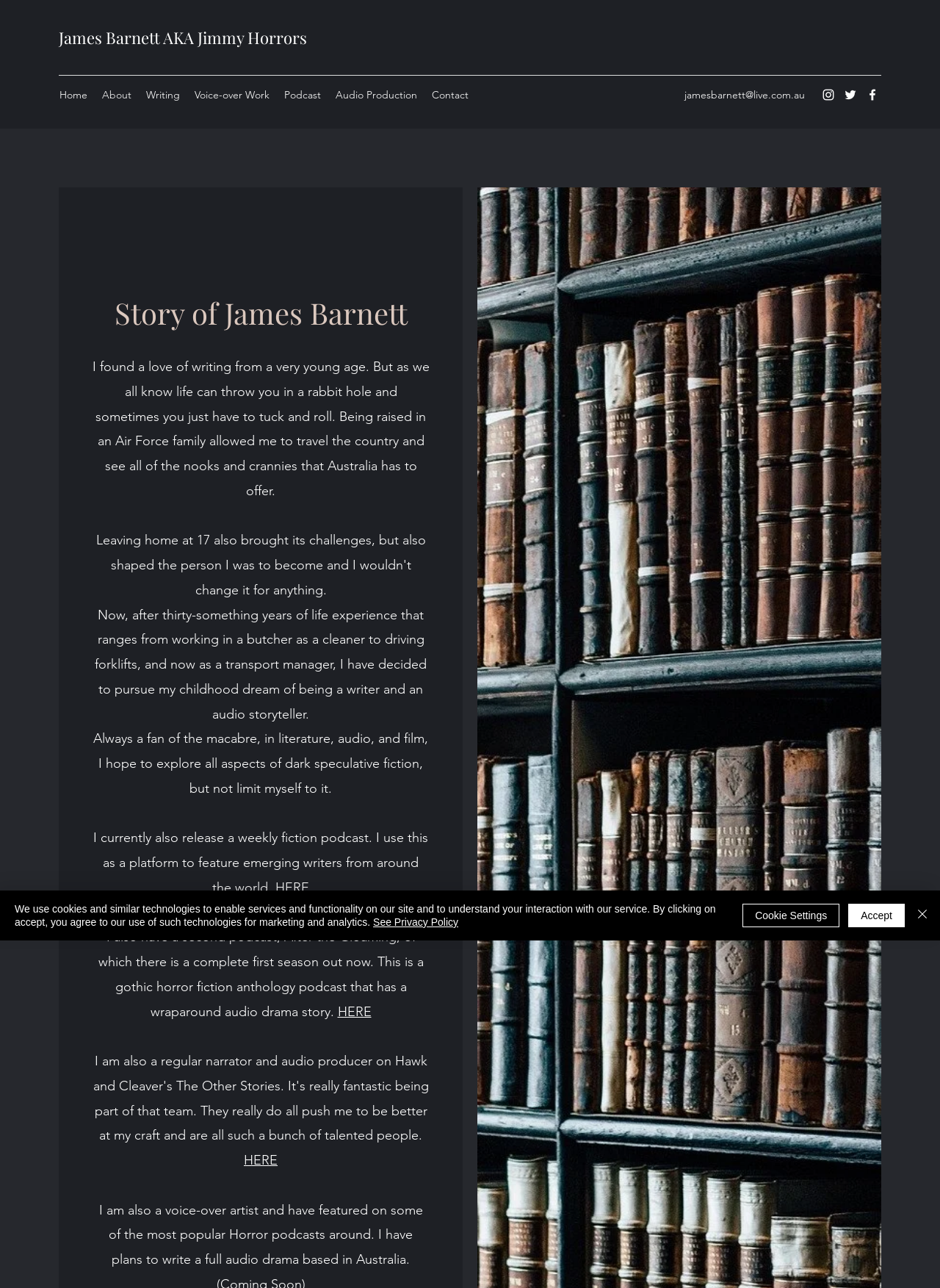Find and specify the bounding box coordinates that correspond to the clickable region for the instruction: "Contact James Barnett via email".

[0.728, 0.068, 0.856, 0.079]